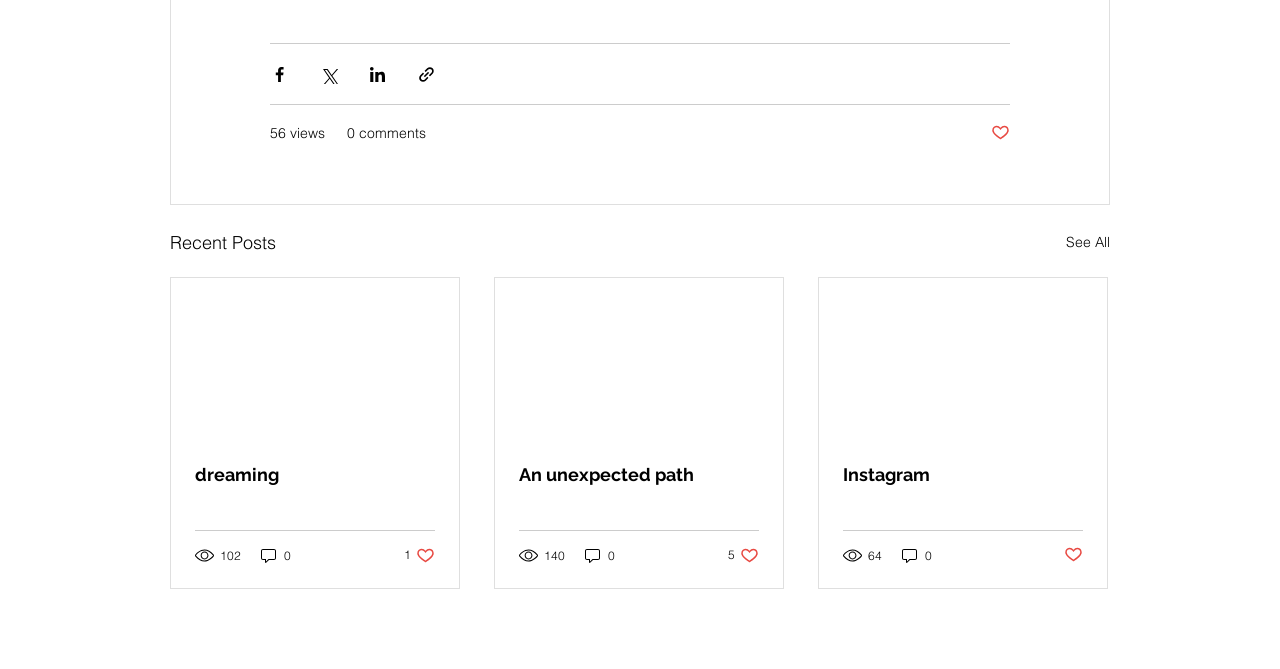Find the bounding box coordinates of the clickable element required to execute the following instruction: "Like the post". Provide the coordinates as four float numbers between 0 and 1, i.e., [left, top, right, bottom].

[0.316, 0.815, 0.34, 0.844]